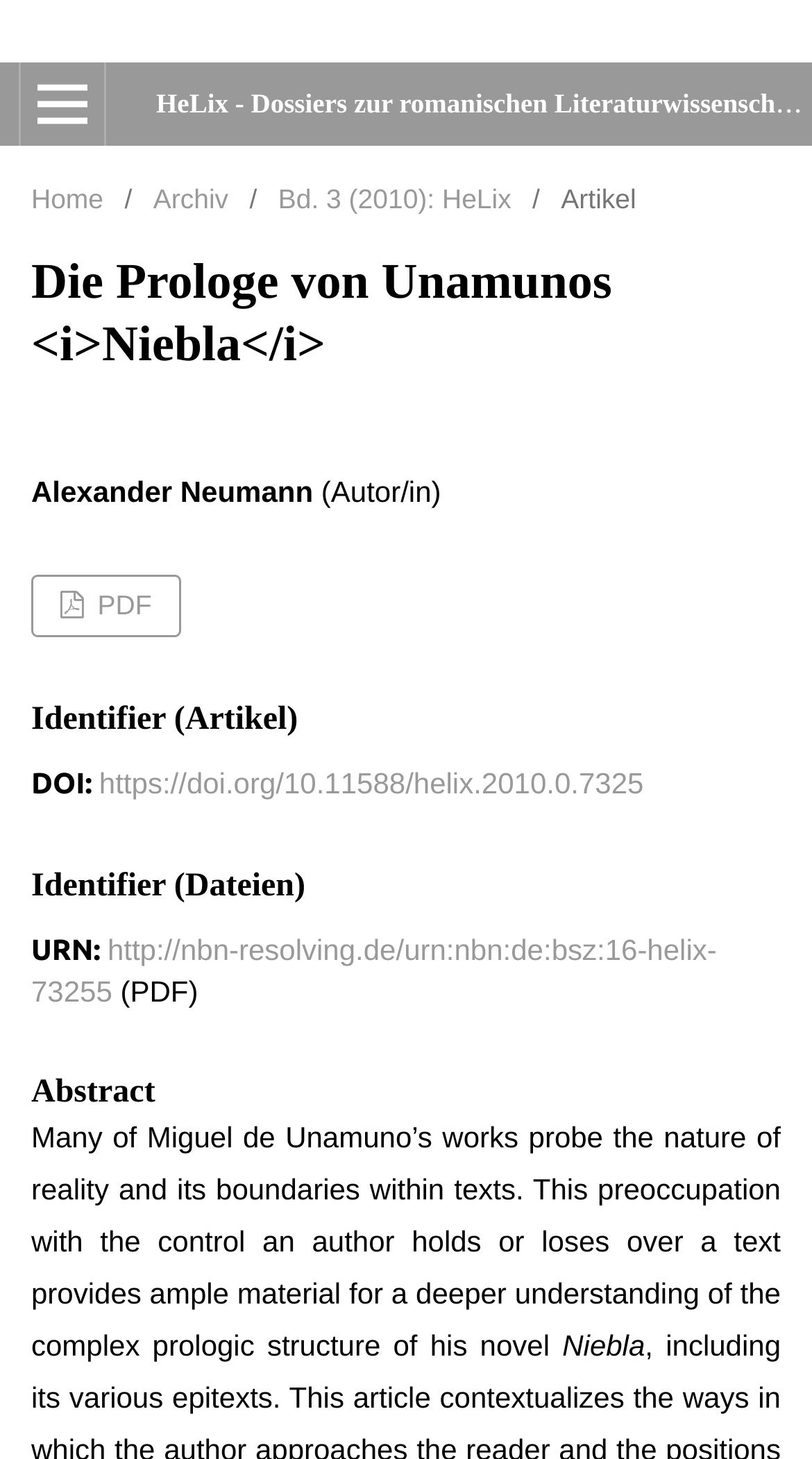Provide a thorough description of the webpage you see.

This webpage is about the article "Die Prologe von Unamunos Niebla" from the HeLix - Dossiers zur romanischen Literaturwissenschaft series. At the top left corner, there is a button to open the menu. To the right of the button, there is a navigation section that displays the current location, "Sie sind hier:", with links to "Home", "Archiv", and "Bd. 3 (2010): HeLix". 

Below the navigation section, there is a heading that displays the title of the article, "Die Prologe von Unamunos <i>Niebla</i>". The author's name, "Alexander Neumann", is displayed below the title, along with a label "(Autor/in)". 

On the left side, there is a link to download the article in PDF format, indicated by a PDF icon. Below the author's information, there are three sections: "Identifier (Artikel)", "Identifier (Dateien)", and "Abstract". The "Identifier (Artikel)" section displays a DOI link, while the "Identifier (Dateien)" section displays a URN link with a label "(PDF)". 

The "Abstract" section provides a summary of the article, which discusses the prologic structure of Miguel de Unamuno's novel "Niebla" and its exploration of the nature of reality. The abstract text spans multiple lines and takes up most of the page's content area.